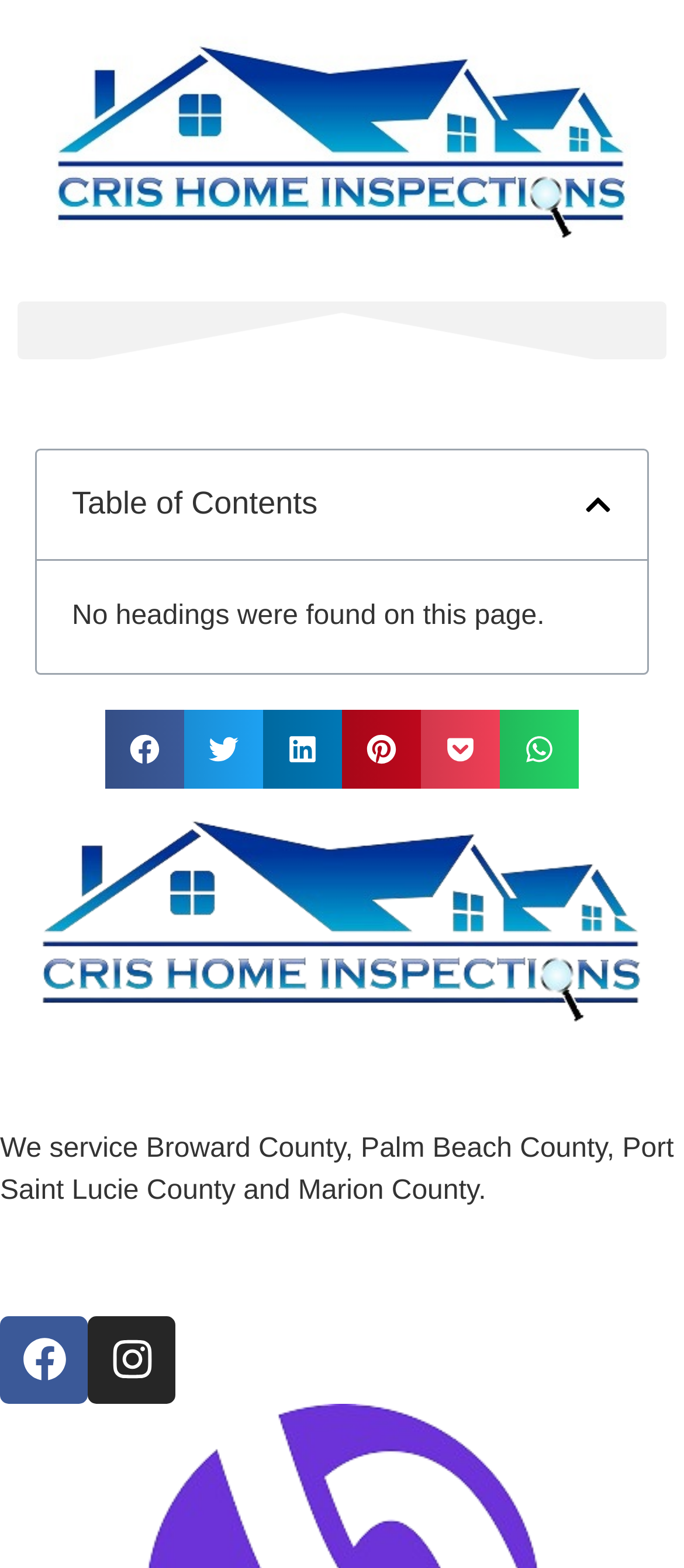What is the content of the 'Table of Contents' section?
Relying on the image, give a concise answer in one word or a brief phrase.

No headings found